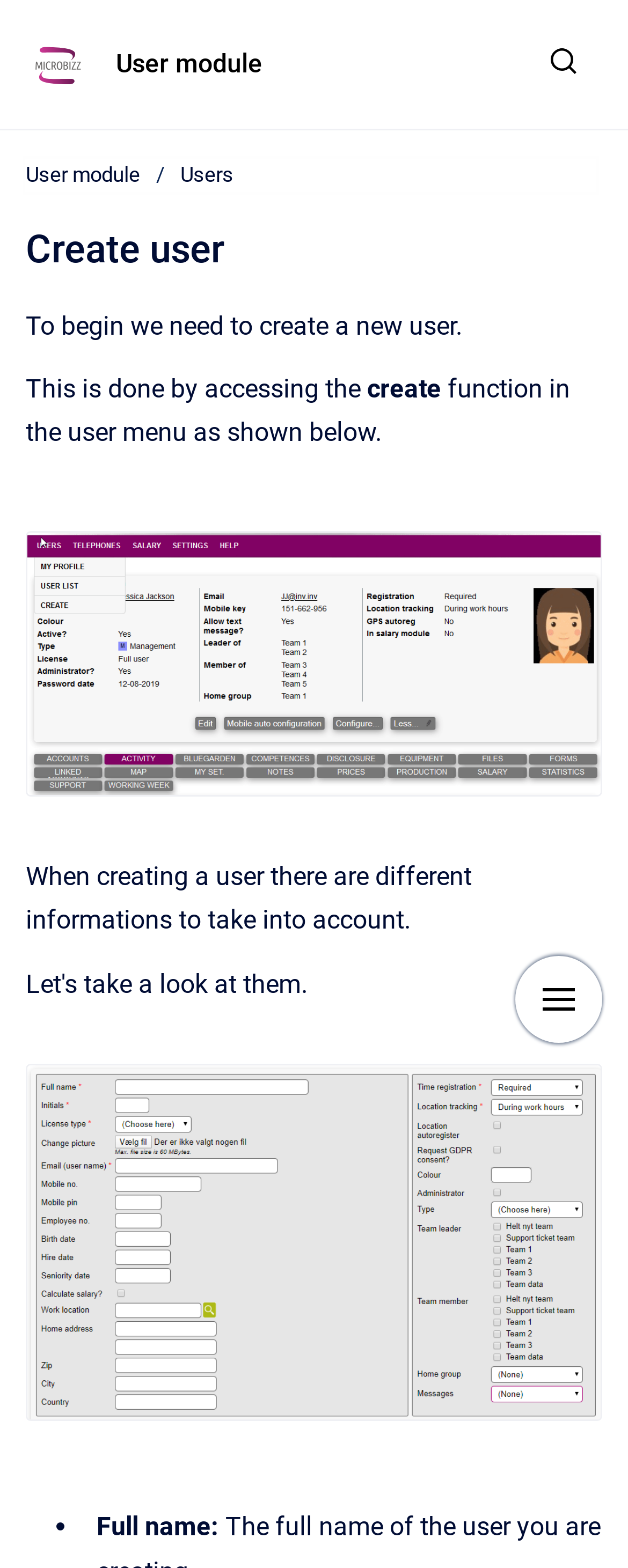Given the element description: "User module", predict the bounding box coordinates of the UI element it refers to, using four float numbers between 0 and 1, i.e., [left, top, right, bottom].

[0.185, 0.015, 0.418, 0.067]